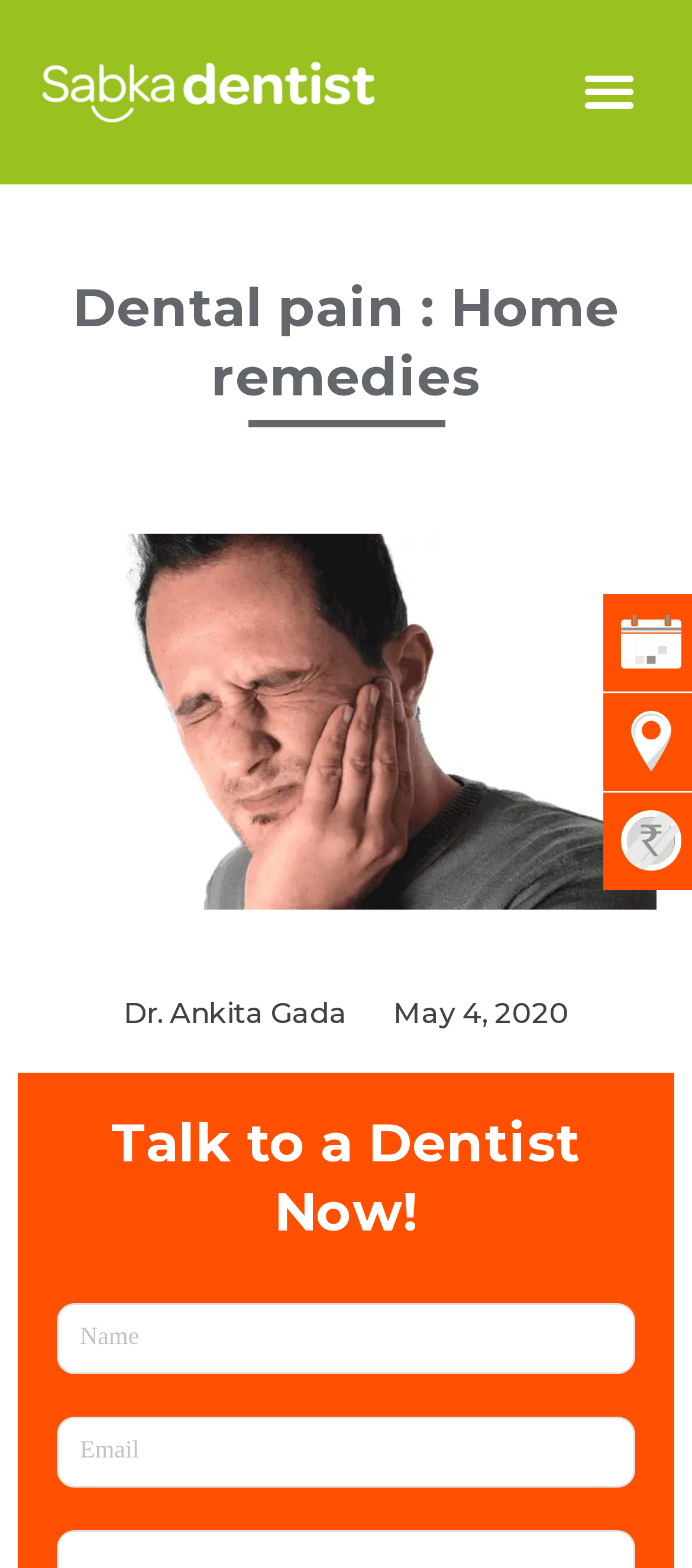Generate a thorough description of the webpage.

The webpage is focused on providing home remedies for dental pain and problems. At the top left corner, there is a logo of Sabkadentist, a dental clinic, accompanied by a menu toggle button at the top right corner. Below the logo, a heading "Dental pain : Home remedies" is prominently displayed, followed by an image of a tooth in pain.

On the left side of the page, there are two links, one to Dr. Ankita Gada and another to the date "May 4, 2020". Below these links, a heading "Talk to a Dentist Now!" is displayed, encouraging users to take action. Underneath this heading, there are two text boxes, likely for users to input their information.

On the right side of the page, there are three images, each promoting a different service offered by Sabkadentist, including booking a free dental check-up, finding a nearby clinic, and accessing an affordable treatment price list.